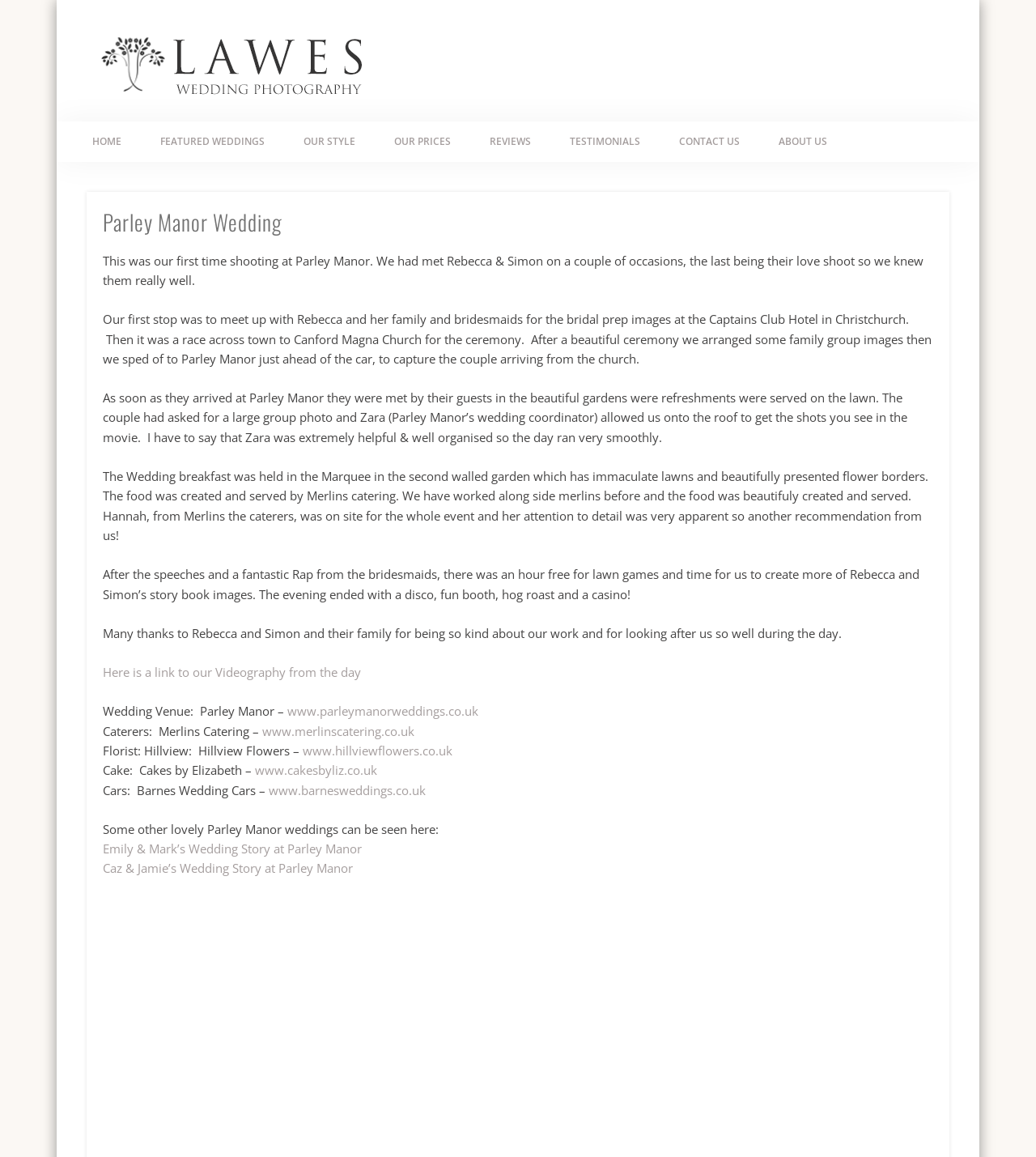What type of photographers are Lawes Photography?
Observe the image and answer the question with a one-word or short phrase response.

Wedding Photographers